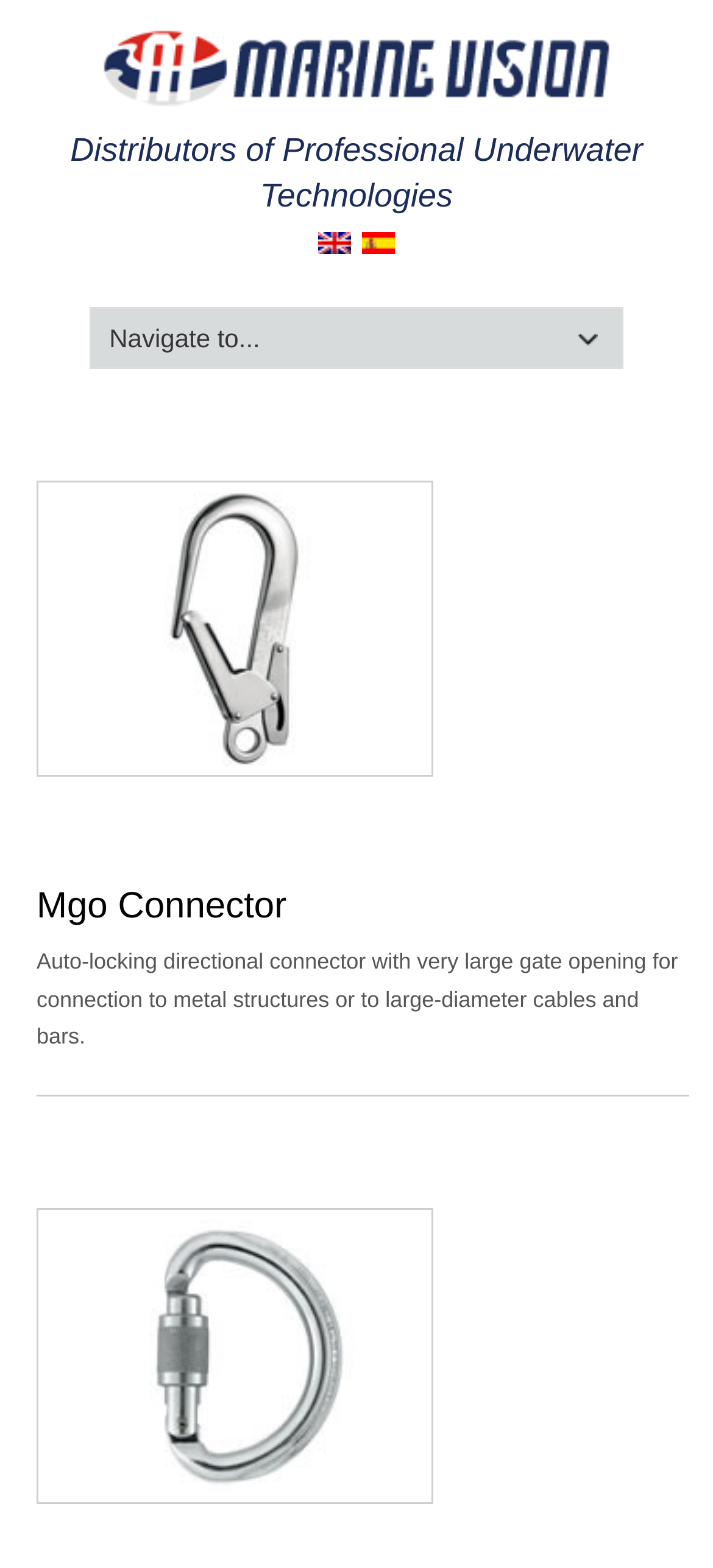How many languages are available on this website? Examine the screenshot and reply using just one word or a brief phrase.

2